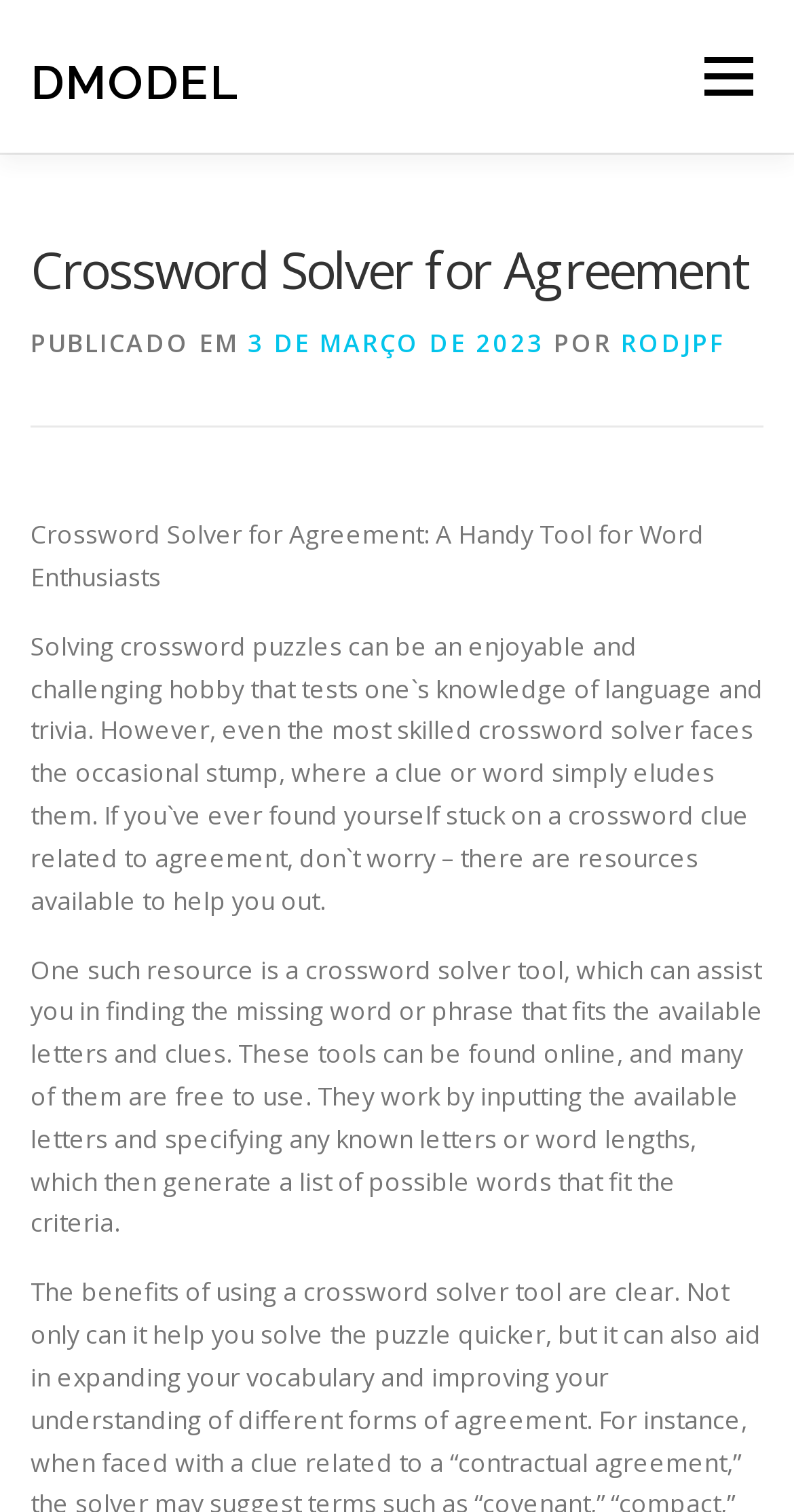What is the purpose of the crossword solver tool?
Give a detailed and exhaustive answer to the question.

Based on the webpage content, the crossword solver tool is designed to assist users in finding the missing word or phrase that fits the available letters and clues. This is stated in the paragraph that explains how the tool works by inputting available letters and specifying known letters or word lengths, which then generates a list of possible words that fit the criteria.